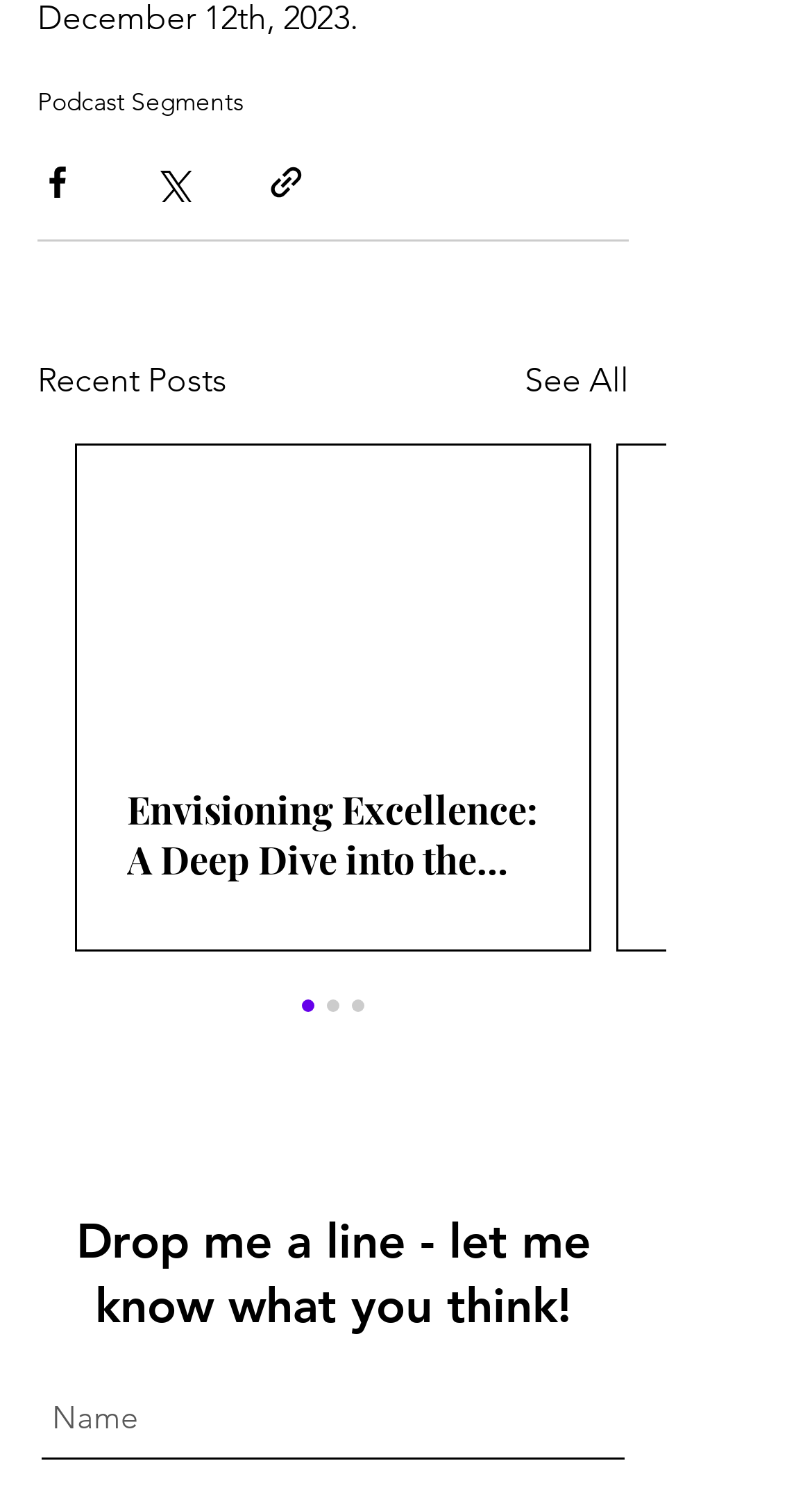Based on the description "See All", find the bounding box of the specified UI element.

[0.646, 0.237, 0.774, 0.271]